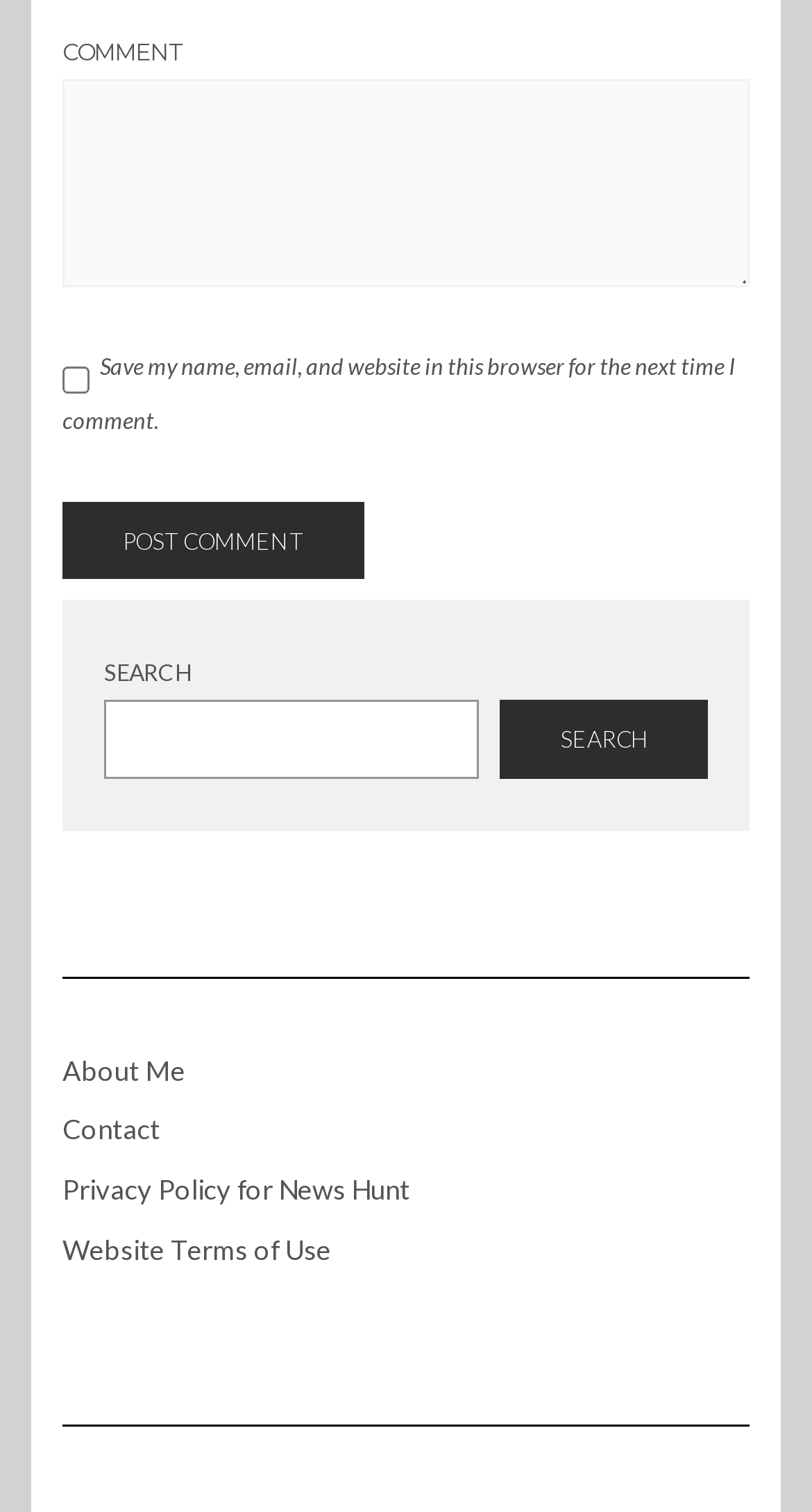For the following element description, predict the bounding box coordinates in the format (top-left x, top-left y, bottom-right x, bottom-right y). All values should be floating point numbers between 0 and 1. Description: About Me

[0.077, 0.697, 0.228, 0.719]